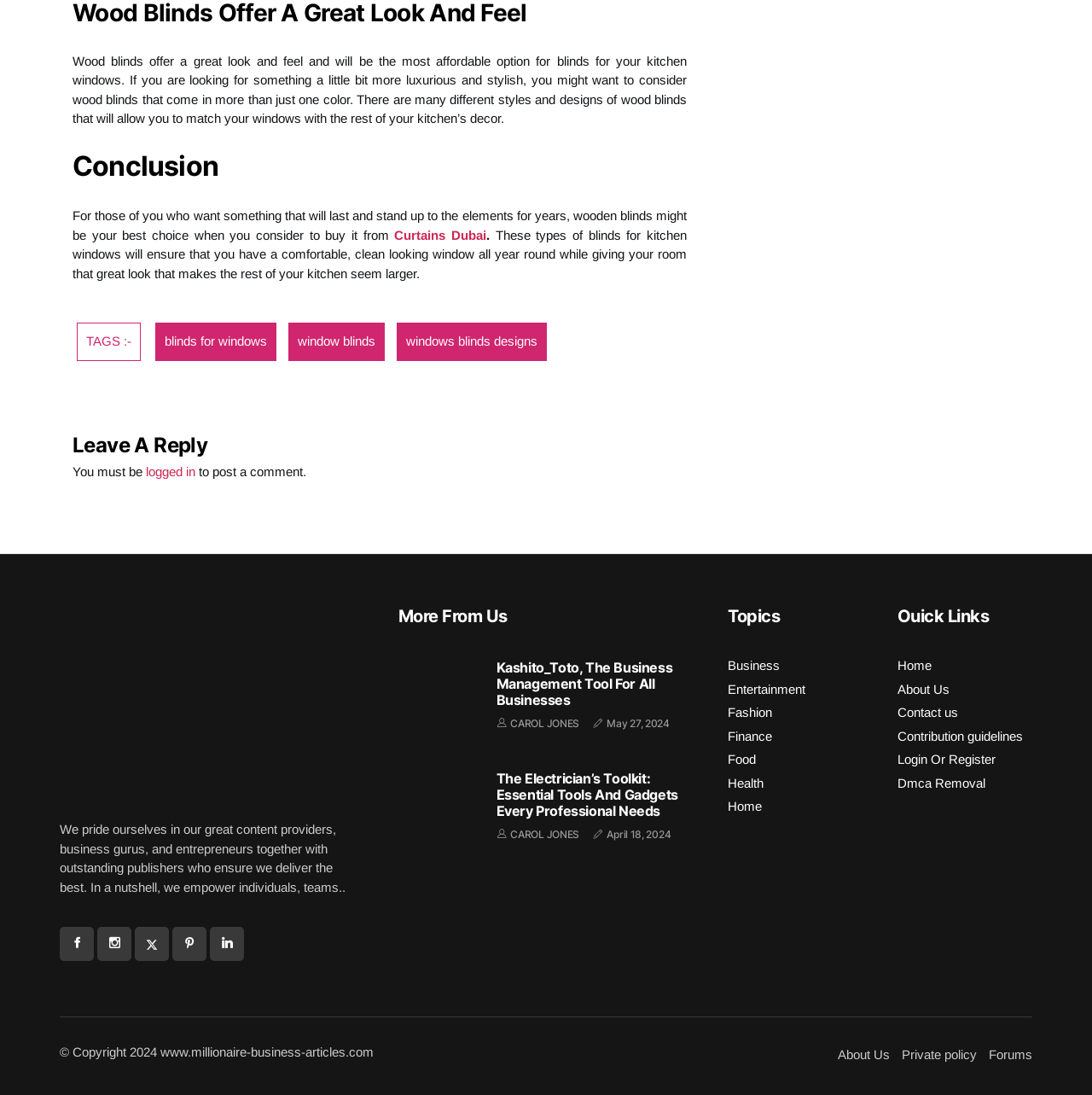Pinpoint the bounding box coordinates of the clickable area needed to execute the instruction: "Check the latest post from CAROL JONES". The coordinates should be specified as four float numbers between 0 and 1, i.e., [left, top, right, bottom].

[0.467, 0.654, 0.531, 0.666]